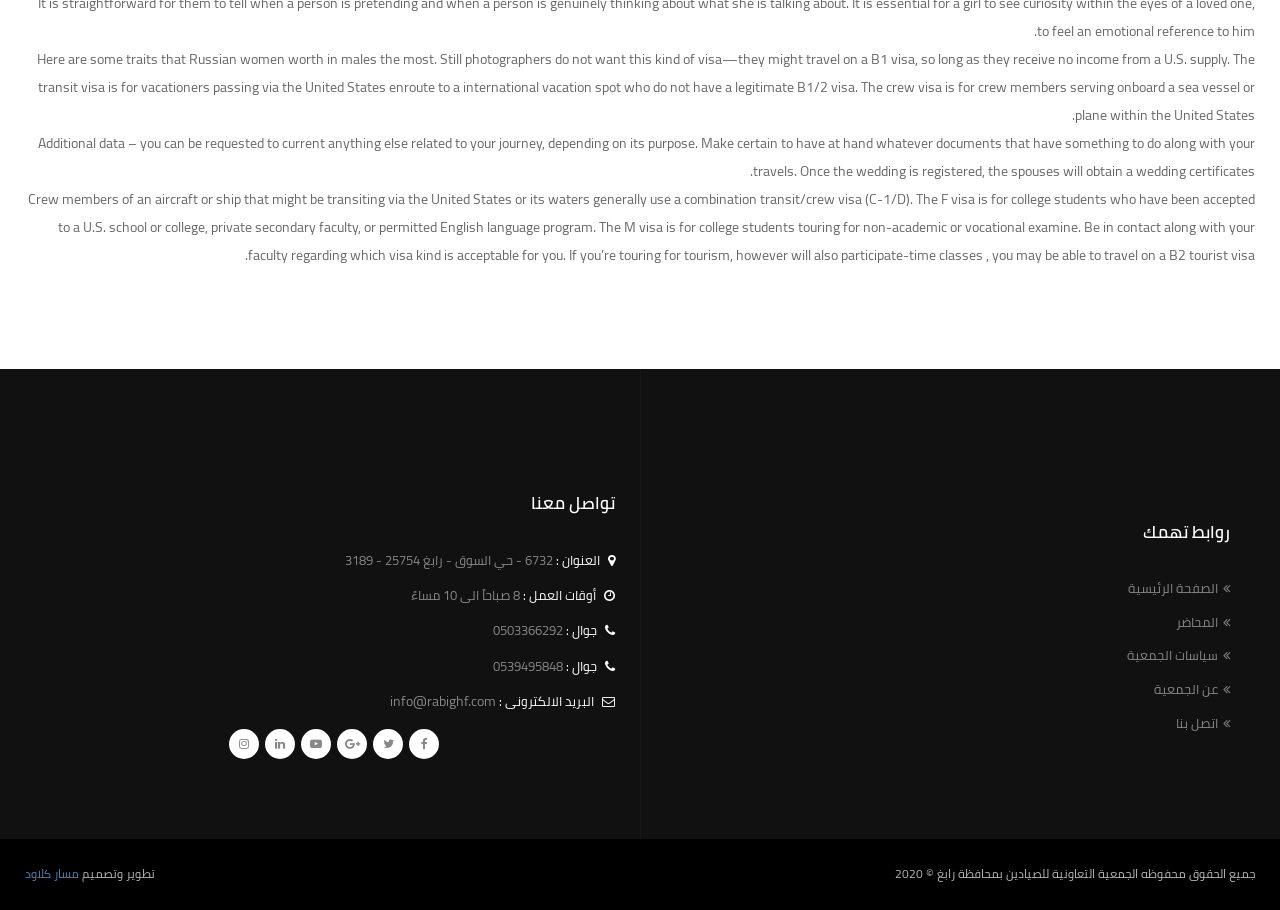Please answer the following question using a single word or phrase: 
What is the copyright year of the cooperative association's website?

2020